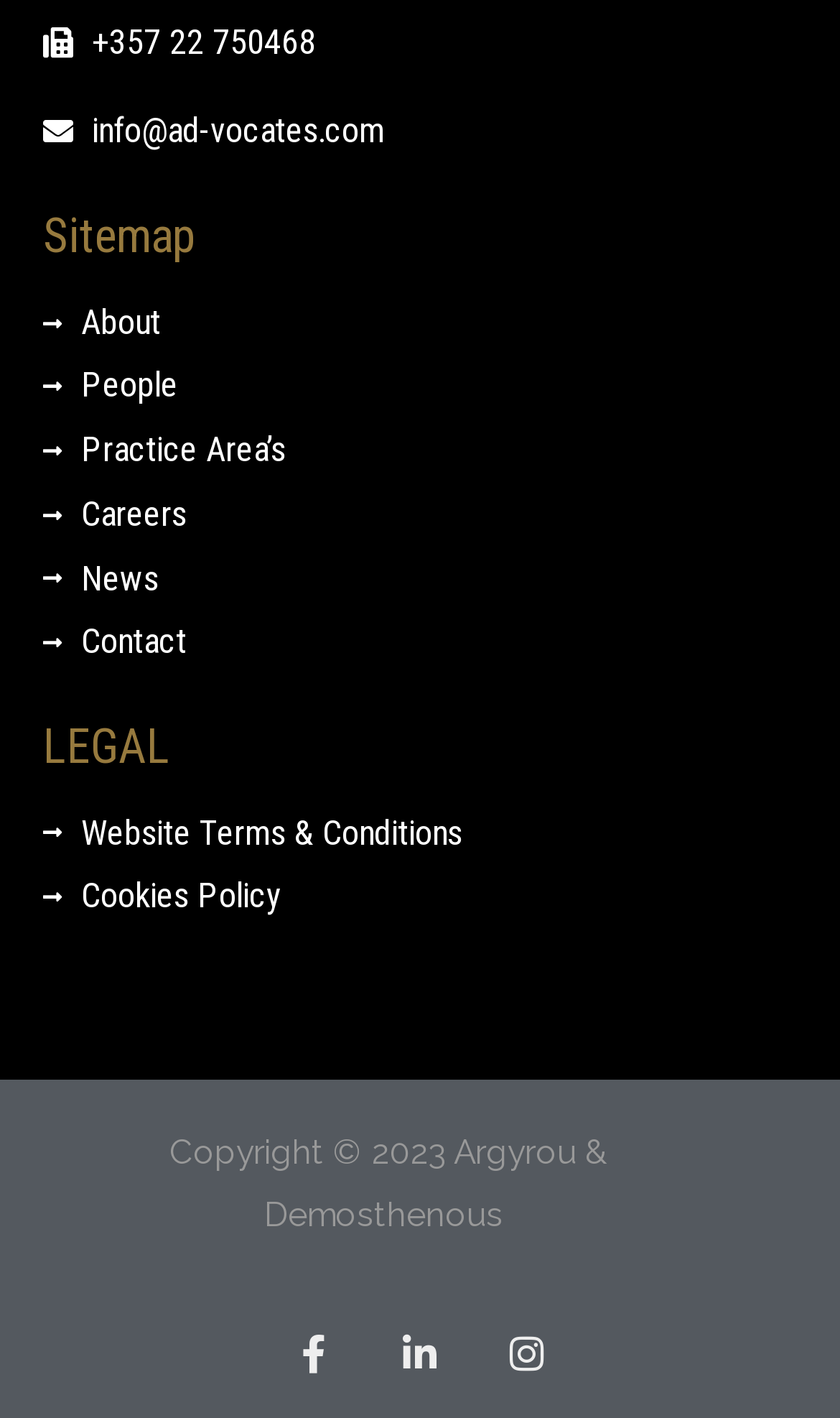Please specify the bounding box coordinates for the clickable region that will help you carry out the instruction: "visit the Facebook page".

[0.322, 0.925, 0.424, 0.985]